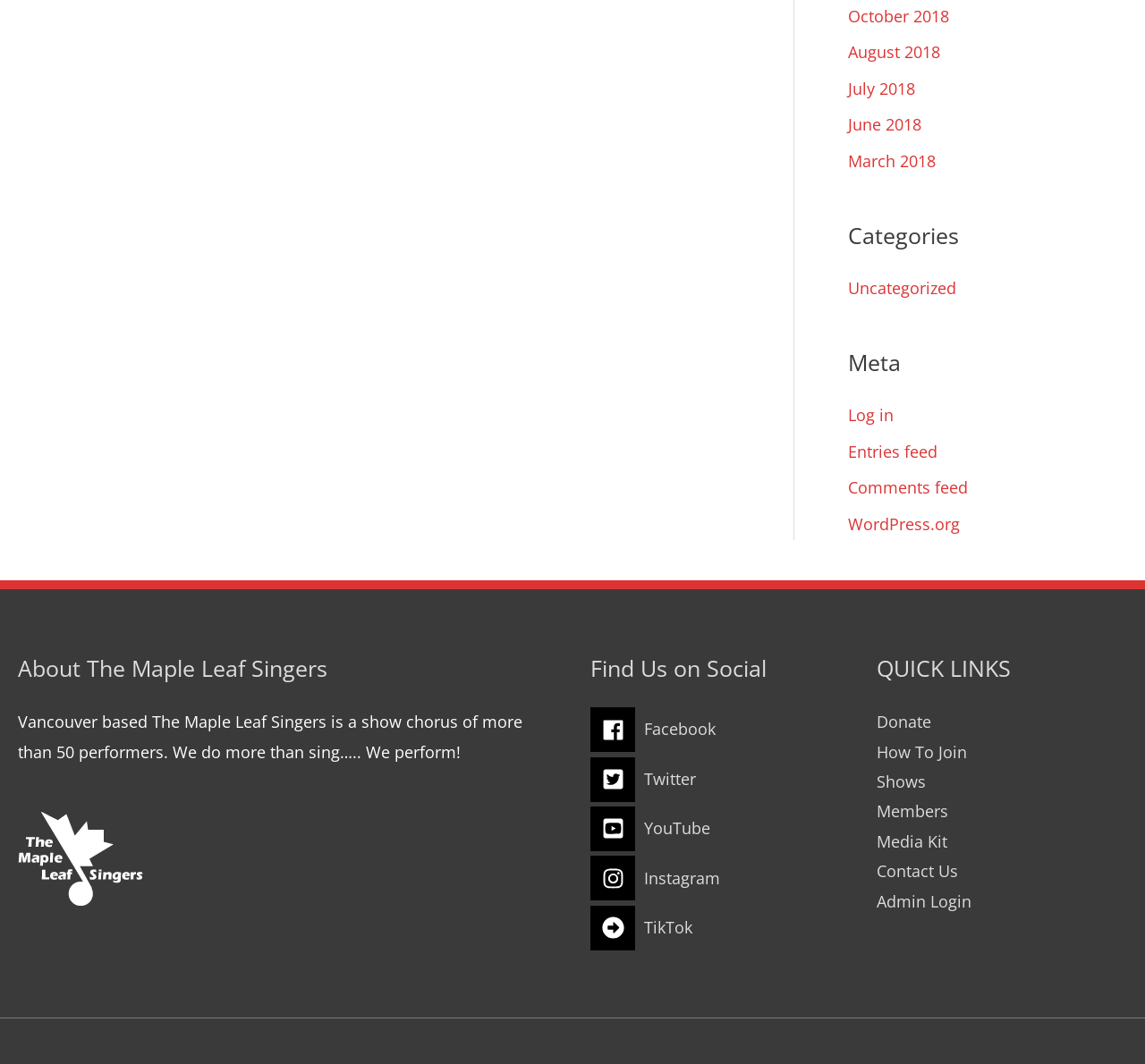Please find the bounding box coordinates of the section that needs to be clicked to achieve this instruction: "Donate to the organization".

[0.766, 0.668, 0.813, 0.688]